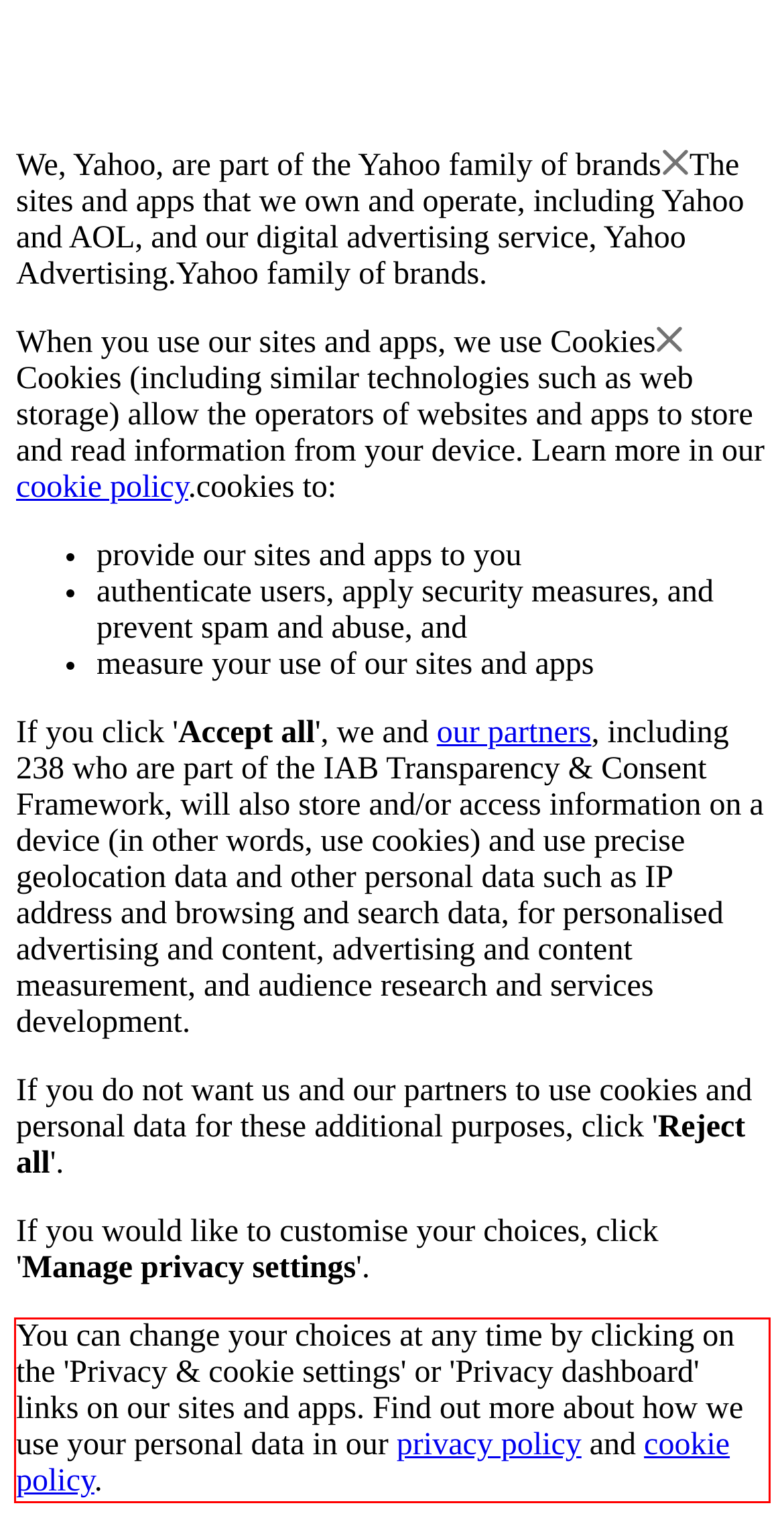Your task is to recognize and extract the text content from the UI element enclosed in the red bounding box on the webpage screenshot.

You can change your choices at any time by clicking on the 'Privacy & cookie settings' or 'Privacy dashboard' links on our sites and apps. Find out more about how we use your personal data in our privacy policy and cookie policy.